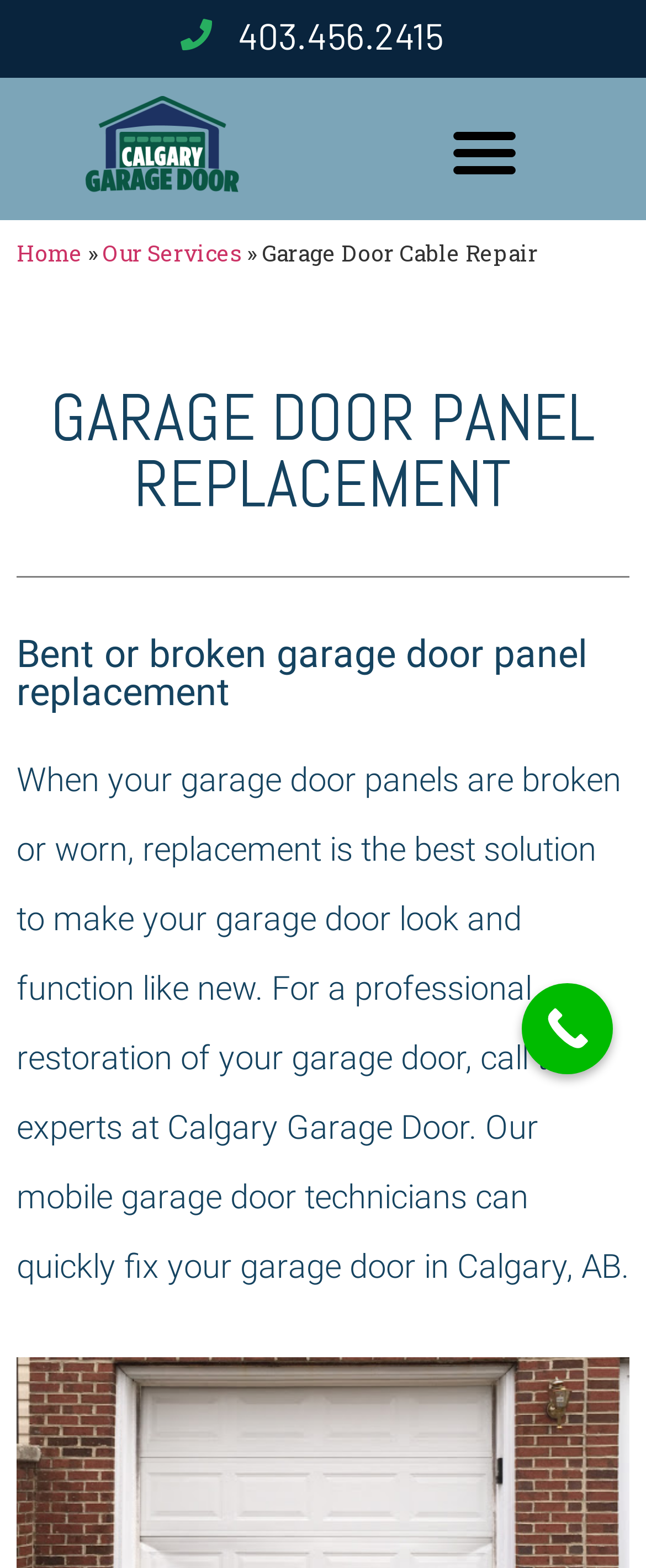Please provide the main heading of the webpage content.

GARAGE DOOR PANEL REPLACEMENT